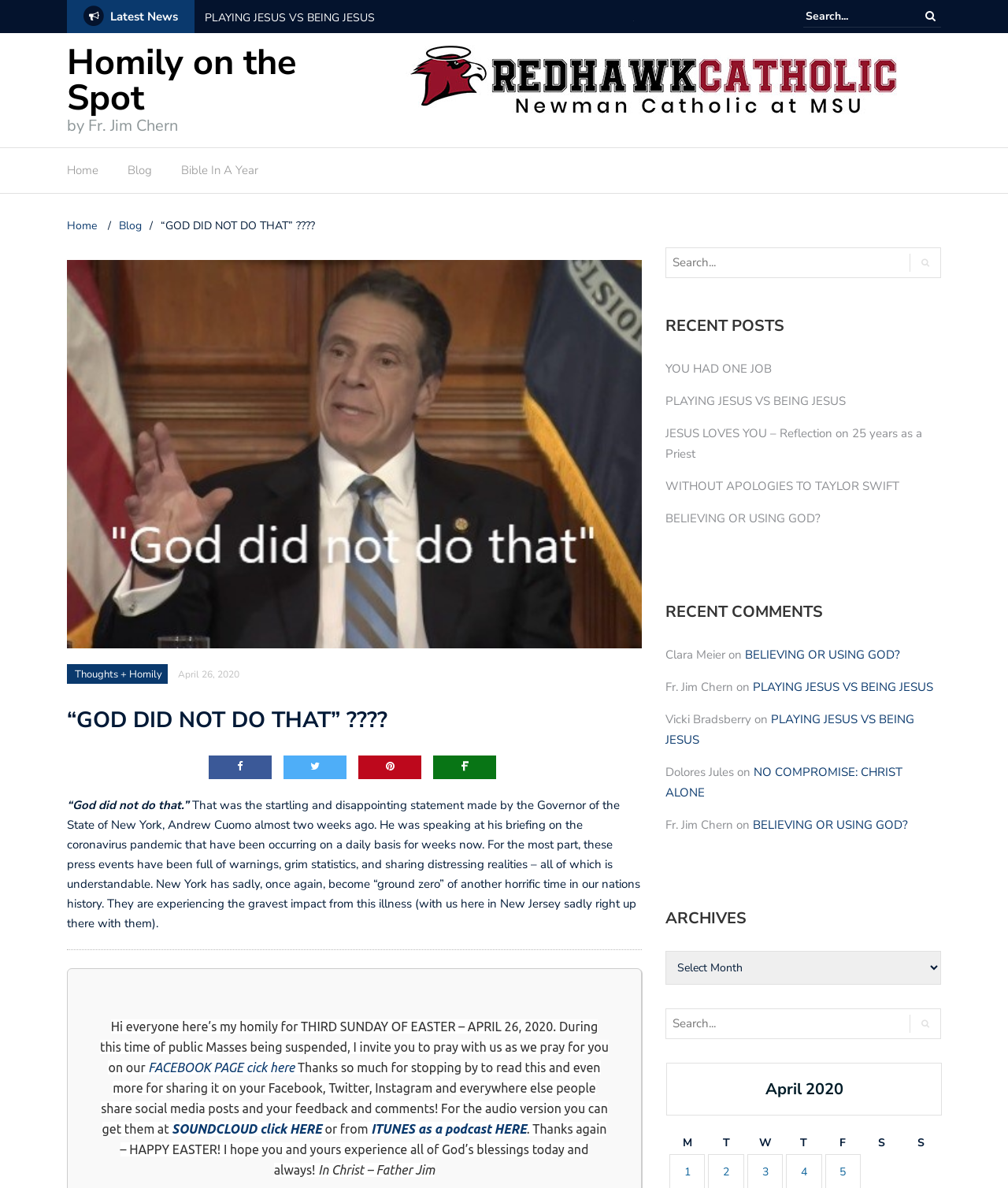Identify the bounding box for the described UI element: "About".

None